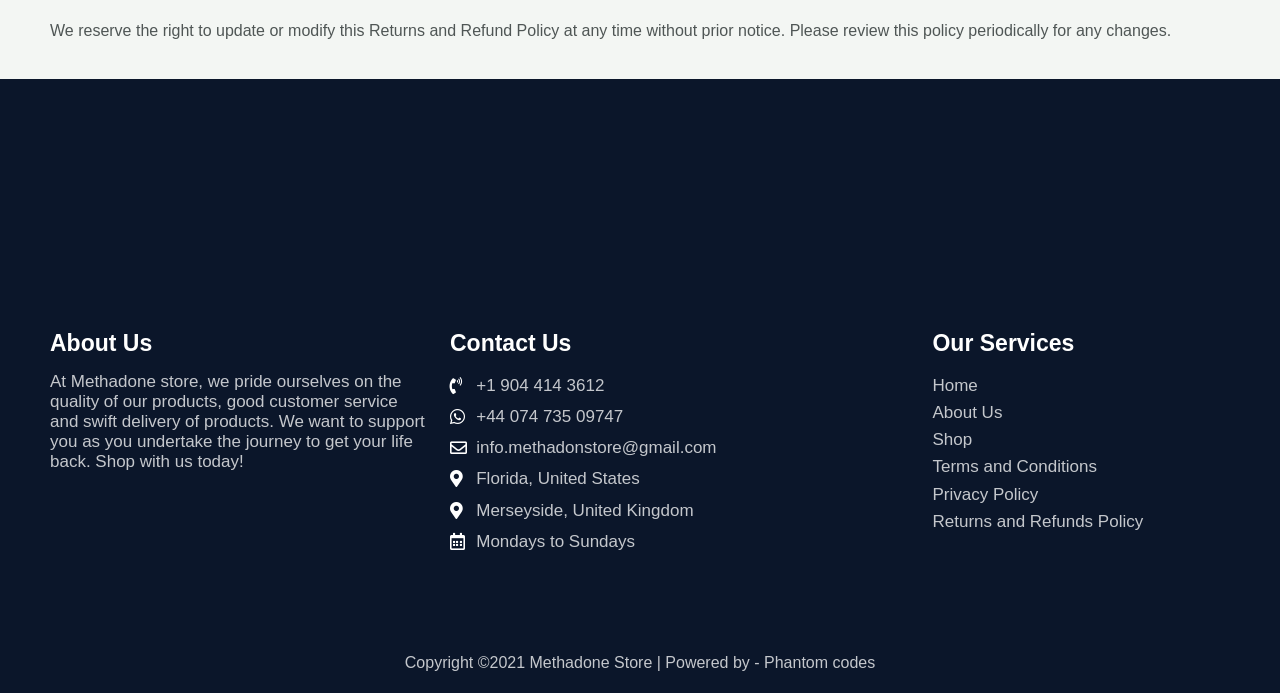Please identify the bounding box coordinates of the element on the webpage that should be clicked to follow this instruction: "Click on About Us". The bounding box coordinates should be given as four float numbers between 0 and 1, formatted as [left, top, right, bottom].

[0.039, 0.482, 0.336, 0.508]